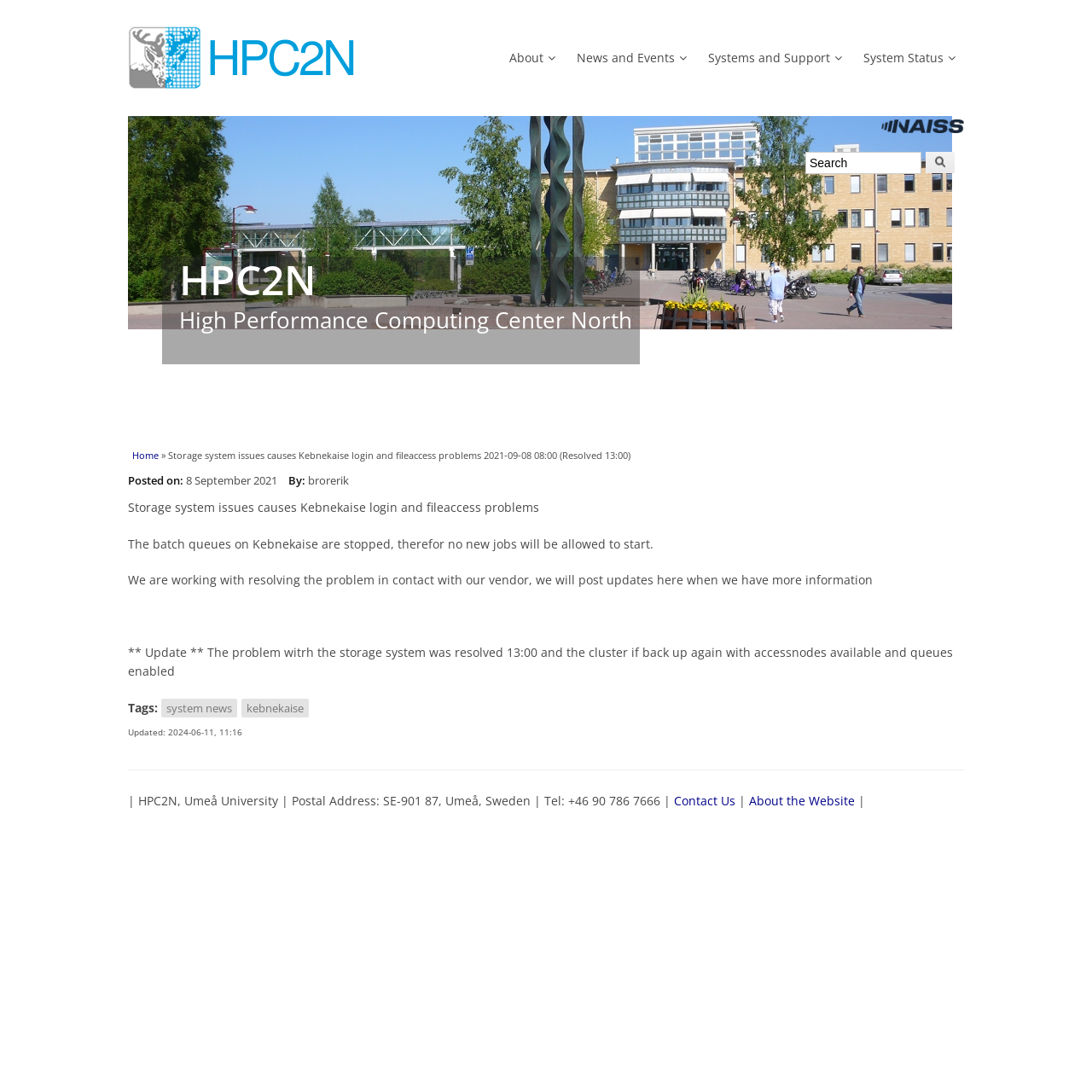Please indicate the bounding box coordinates of the element's region to be clicked to achieve the instruction: "go to home page". Provide the coordinates as four float numbers between 0 and 1, i.e., [left, top, right, bottom].

[0.117, 0.023, 0.883, 0.083]